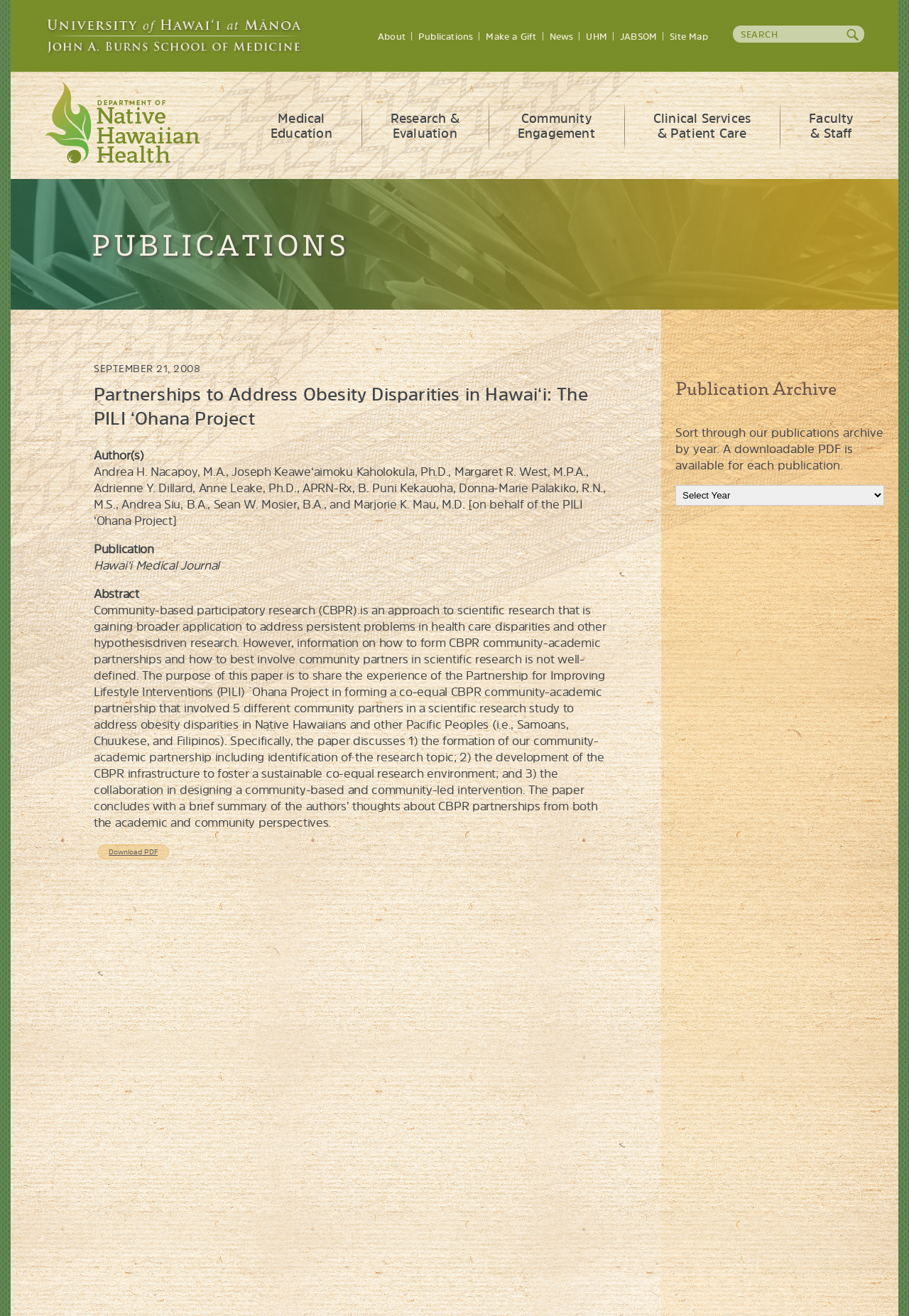Please identify the bounding box coordinates of the clickable region that I should interact with to perform the following instruction: "Search for something". The coordinates should be expressed as four float numbers between 0 and 1, i.e., [left, top, right, bottom].

[0.806, 0.019, 0.951, 0.032]